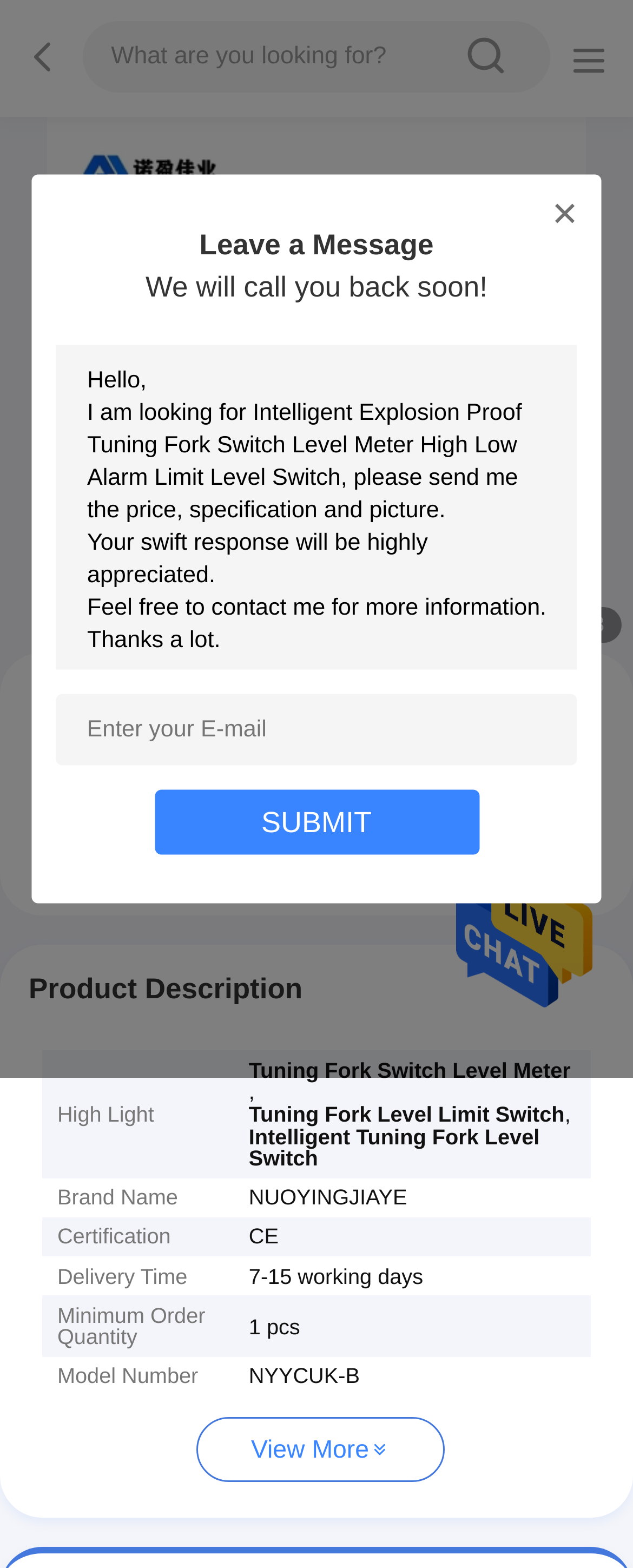What is the purpose of the 'Leave a Message' section?
Please give a detailed and elaborate answer to the question based on the image.

The 'Leave a Message' section appears to be a contact form, where customers can enter their email and message to contact the seller. The section is accompanied by a 'SUBMIT' button, indicating that it is a form to be submitted to the seller.